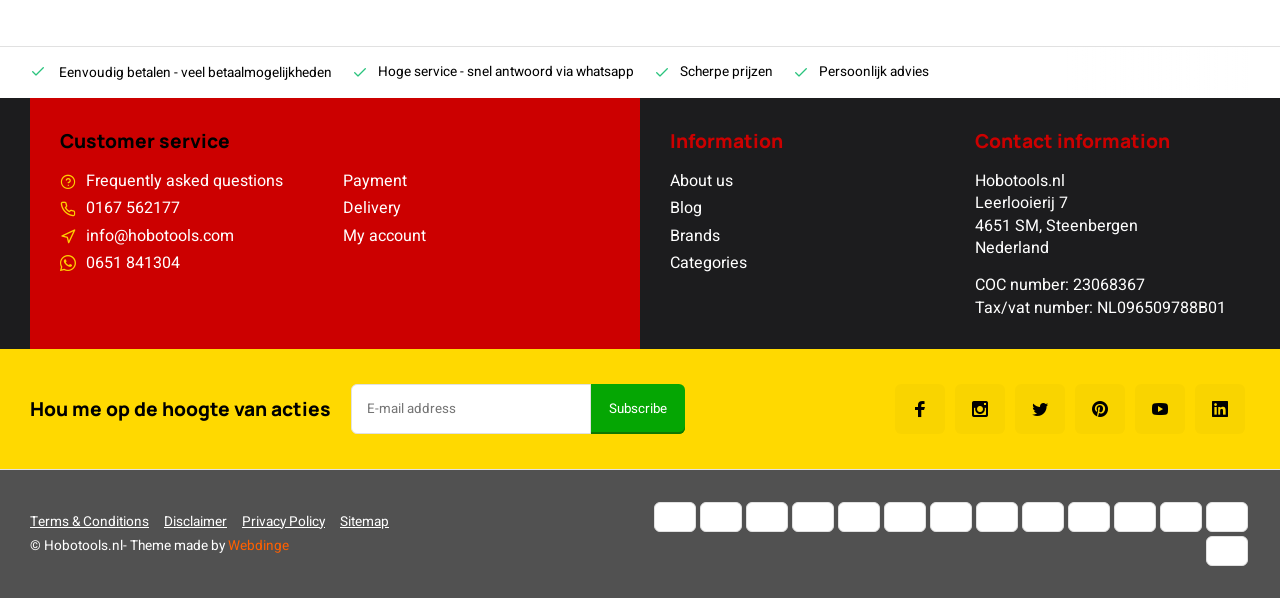What is the company name? Look at the image and give a one-word or short phrase answer.

Hobotools.nl